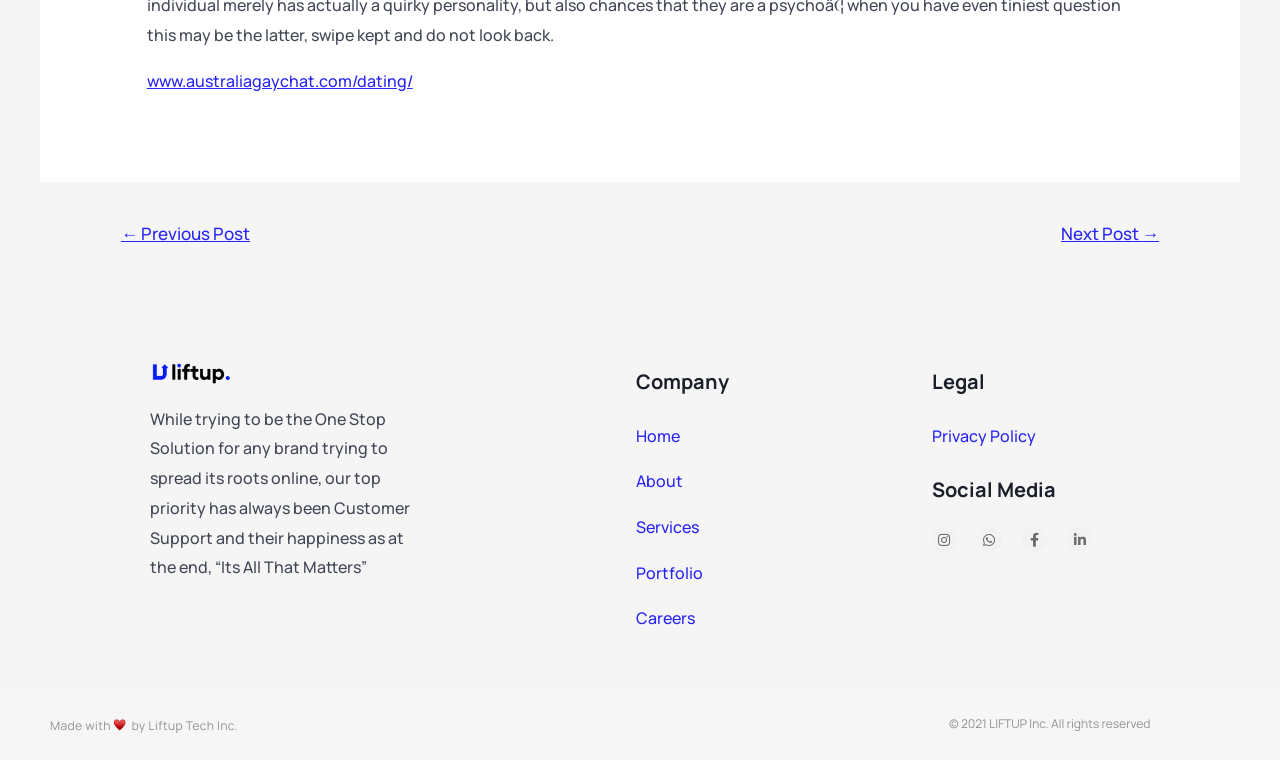Kindly provide the bounding box coordinates of the section you need to click on to fulfill the given instruction: "Click the 'Shop' link".

None